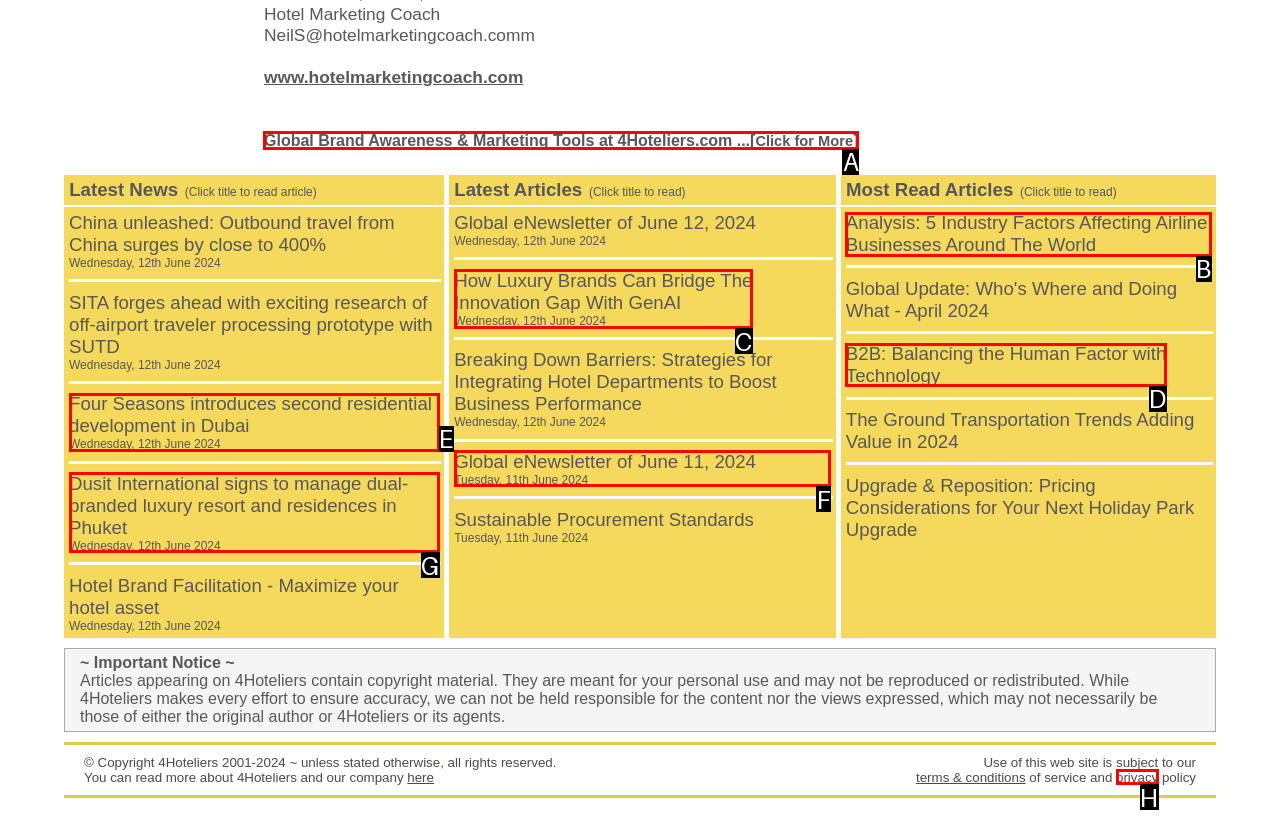Identify the correct option to click in order to complete this task: Click on the link 'Global Brand Awareness & Marketing Tools at 4Hoteliers.com...[Click for More}'
Answer with the letter of the chosen option directly.

A